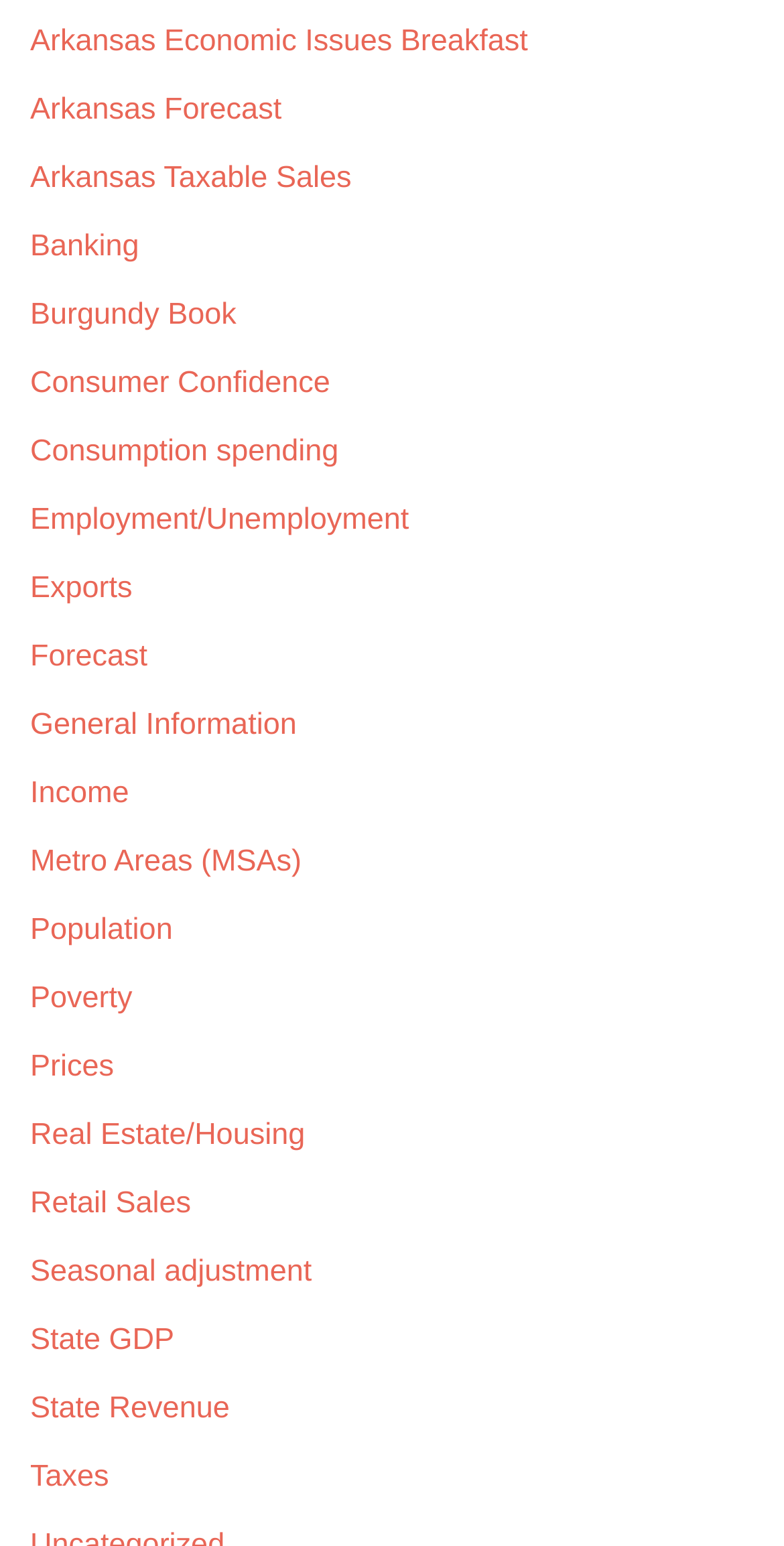Locate the bounding box of the UI element based on this description: "Arkansas Economic Issues Breakfast". Provide four float numbers between 0 and 1 as [left, top, right, bottom].

[0.038, 0.016, 0.673, 0.038]